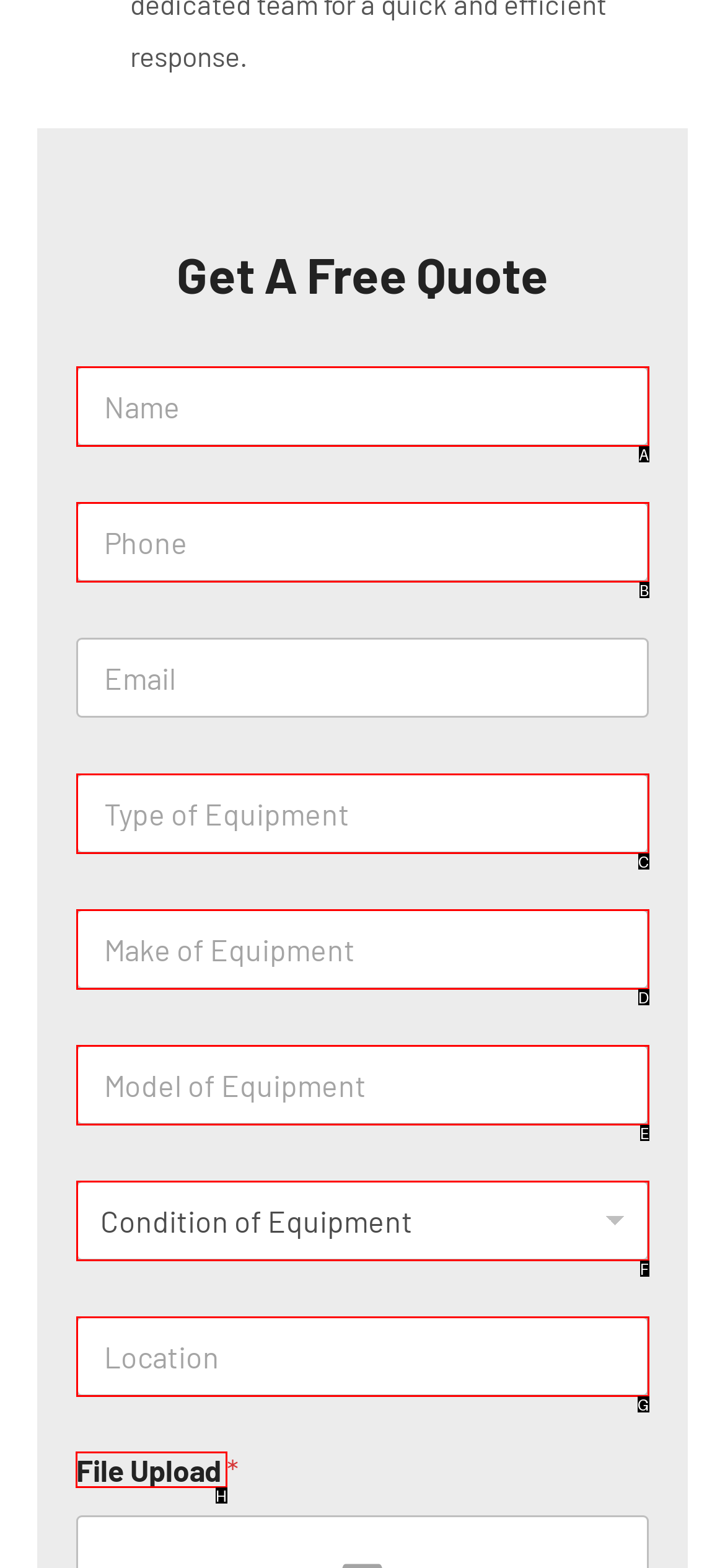For the instruction: Upload a file, determine the appropriate UI element to click from the given options. Respond with the letter corresponding to the correct choice.

H